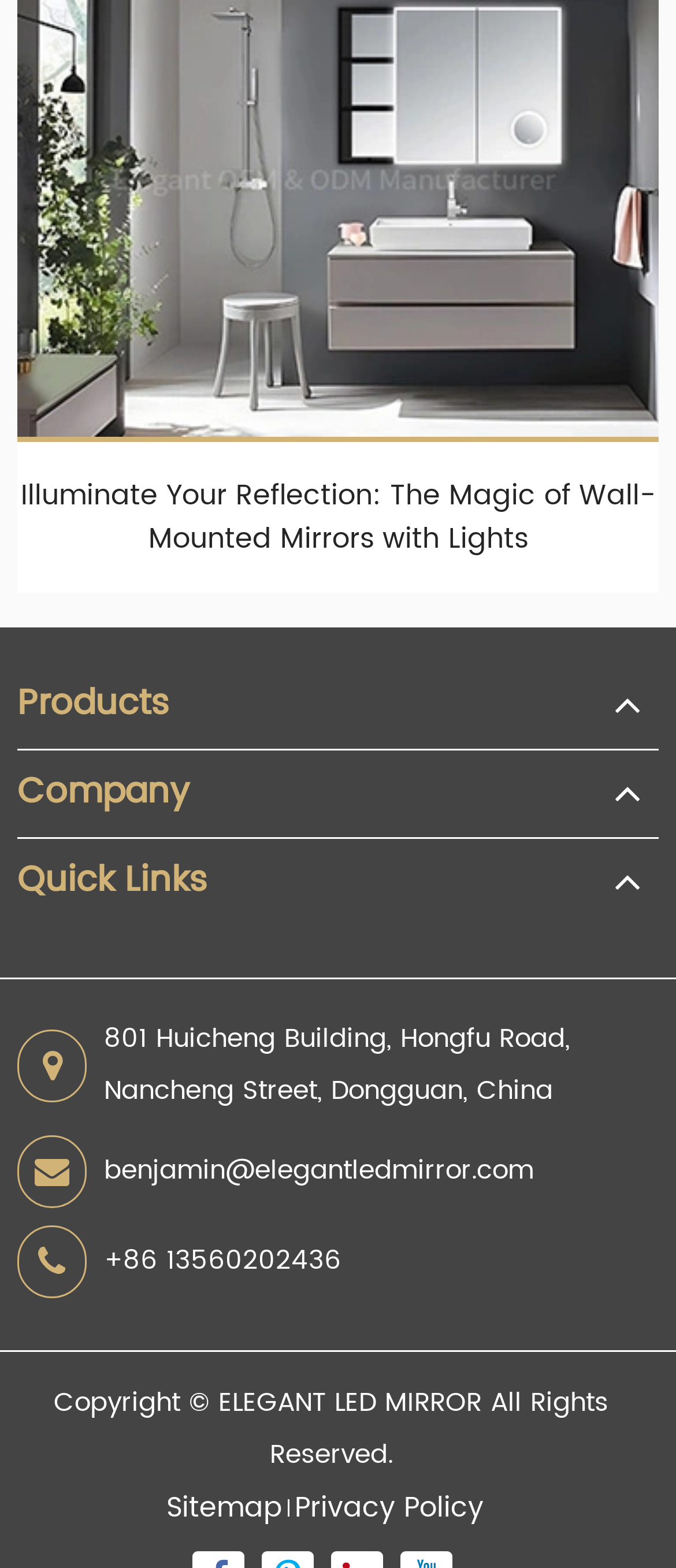Please identify the bounding box coordinates of the element I need to click to follow this instruction: "Click on the link to view products".

[0.026, 0.433, 0.251, 0.466]